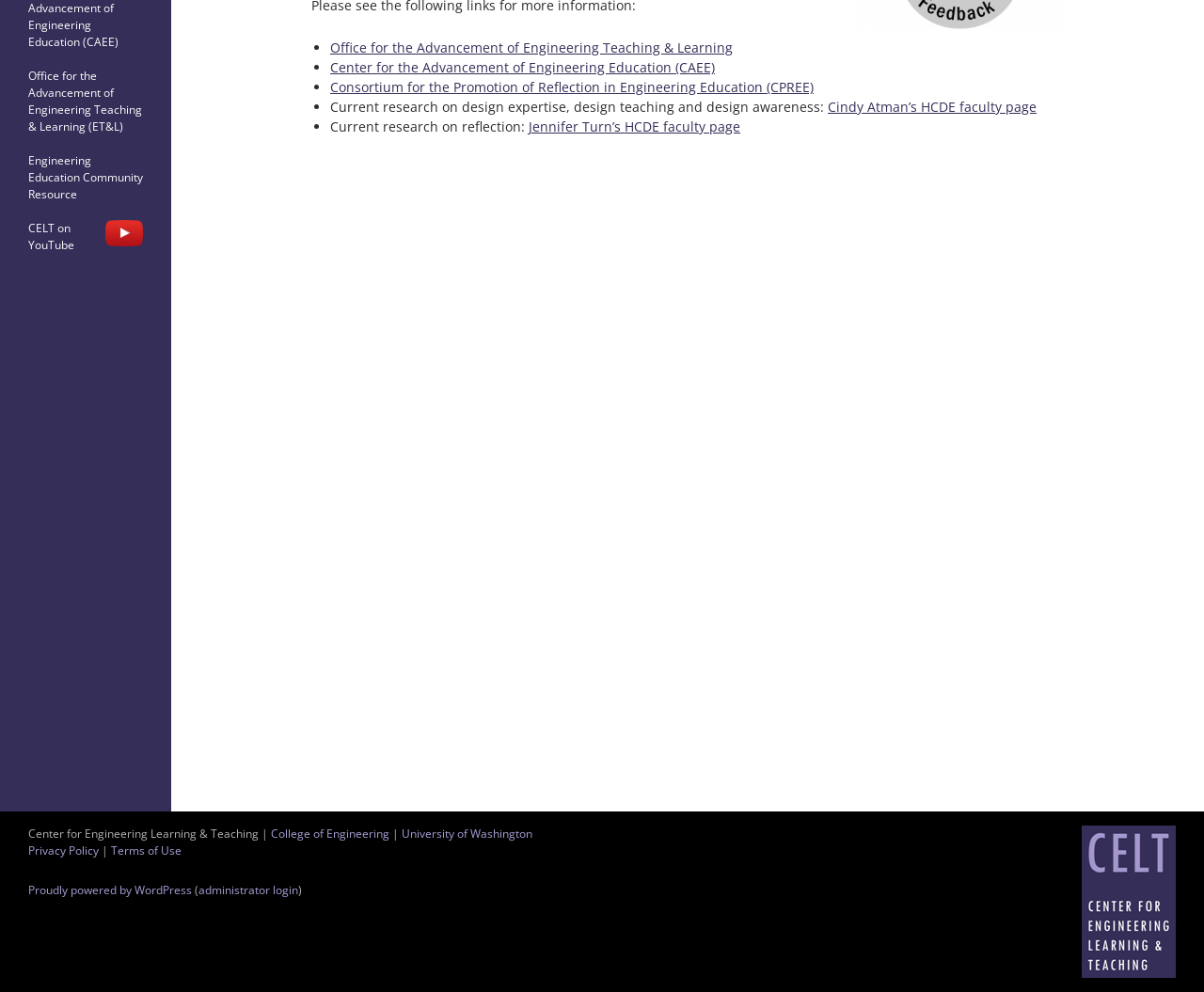Given the description of the UI element: "Cindy Atman’s HCDE faculty page", predict the bounding box coordinates in the form of [left, top, right, bottom], with each value being a float between 0 and 1.

[0.688, 0.099, 0.861, 0.117]